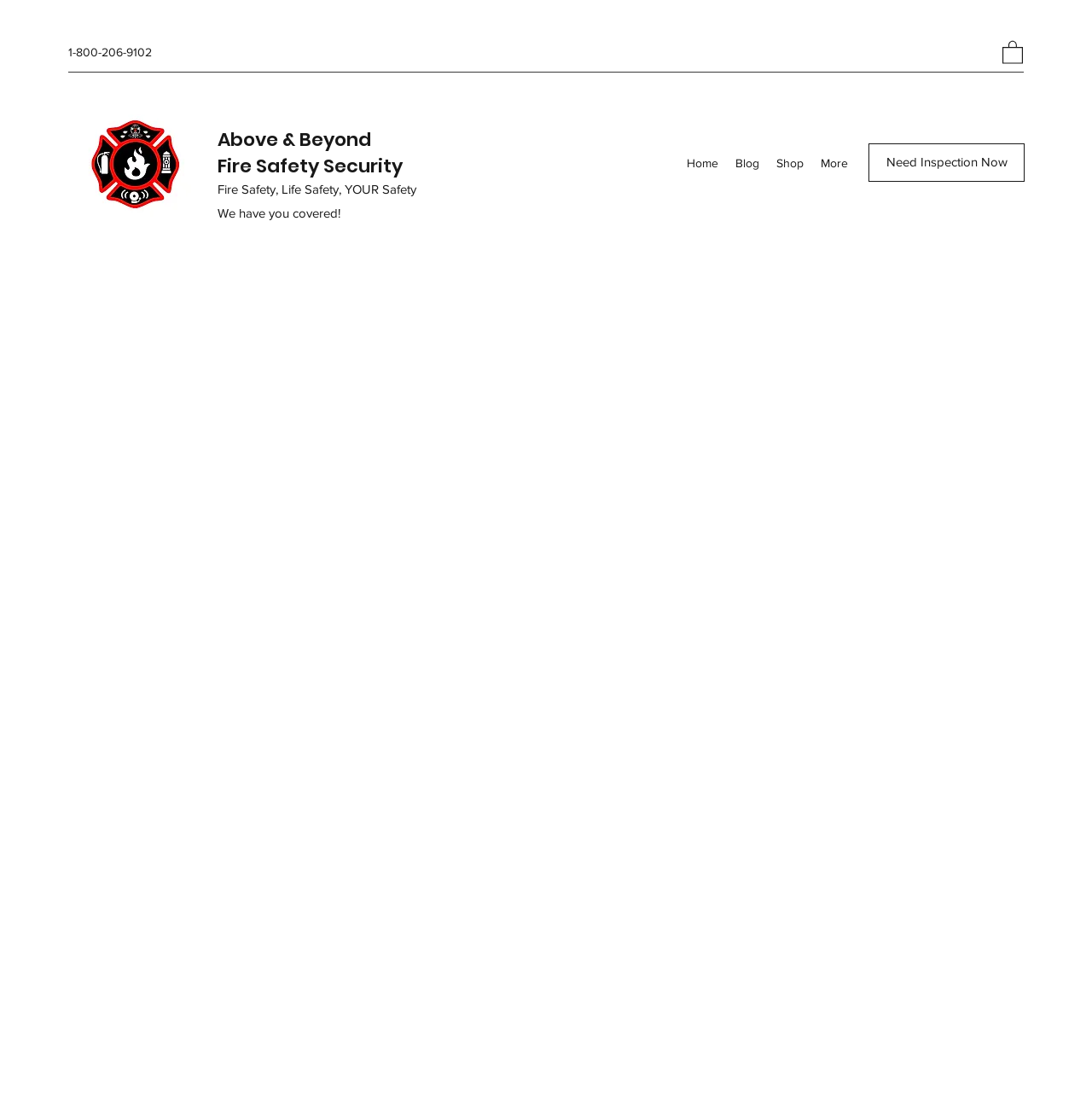Respond with a single word or short phrase to the following question: 
What is the purpose of the barcode tracking?

Tracking Fire Protection equipment